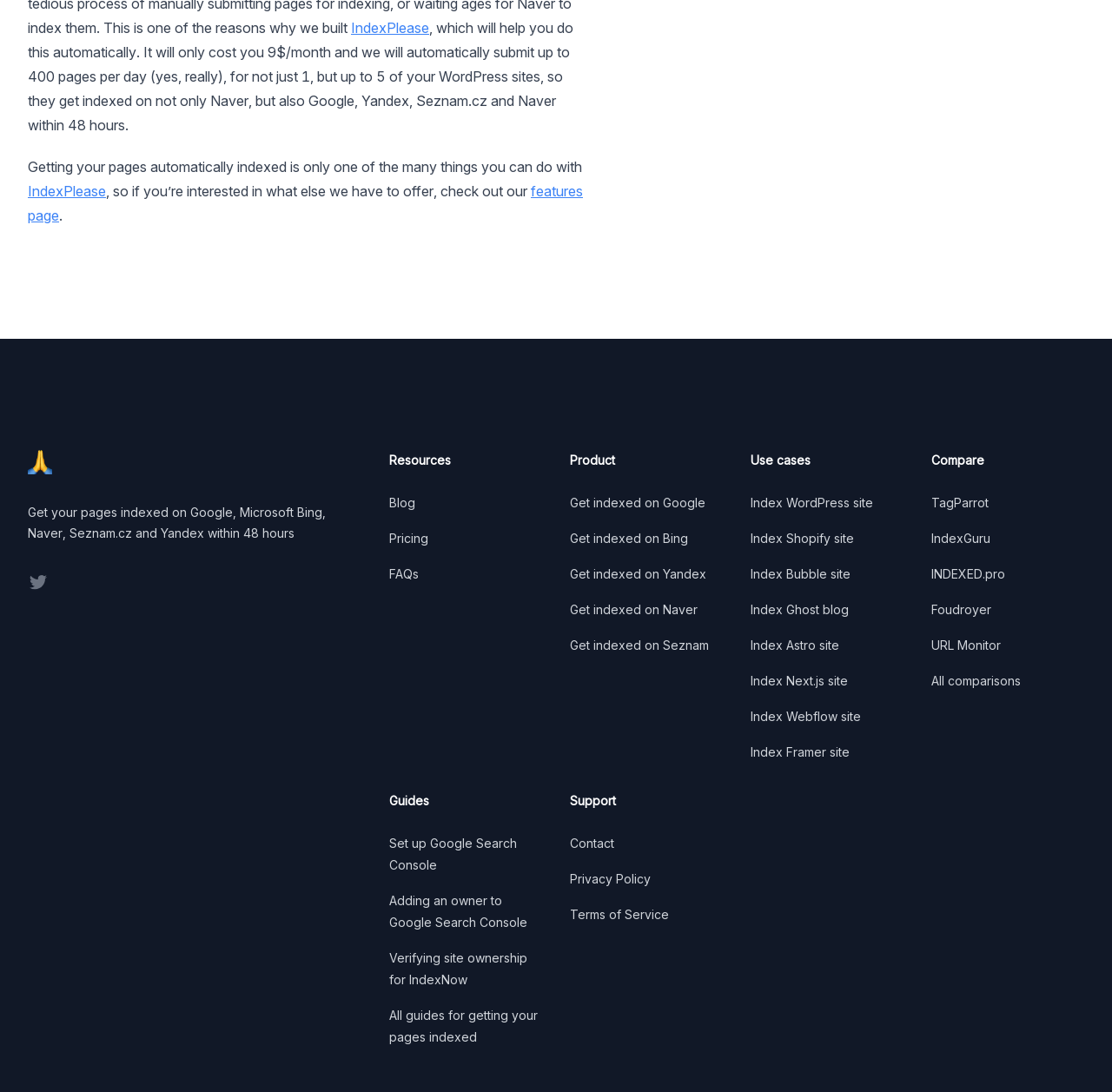Indicate the bounding box coordinates of the element that must be clicked to execute the instruction: "Read the blog". The coordinates should be given as four float numbers between 0 and 1, i.e., [left, top, right, bottom].

[0.35, 0.453, 0.373, 0.467]